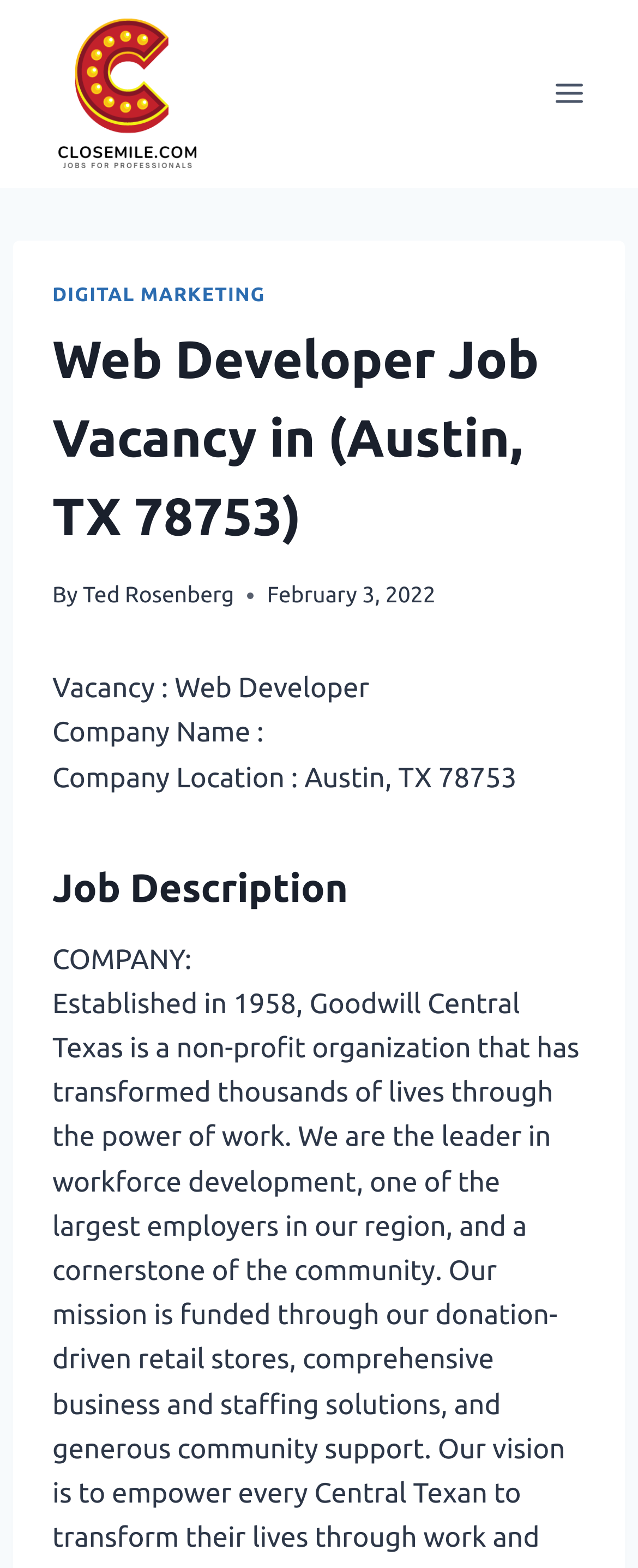What type of organization is Goodwill Central Texas?
Answer with a single word or phrase by referring to the visual content.

Non-profit